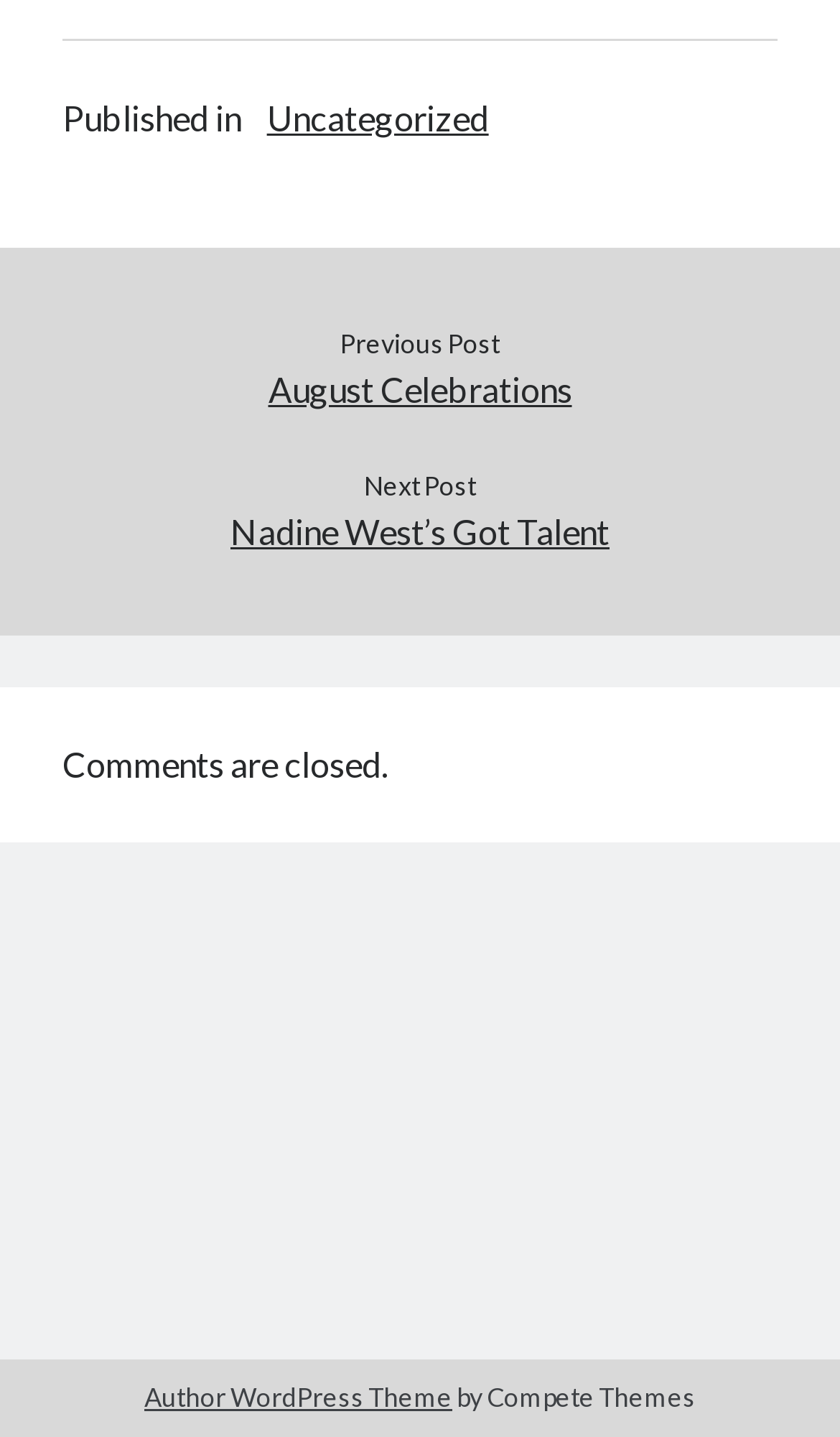Please indicate the bounding box coordinates of the element's region to be clicked to achieve the instruction: "Go to the next post". Provide the coordinates as four float numbers between 0 and 1, i.e., [left, top, right, bottom].

[0.433, 0.326, 0.567, 0.349]